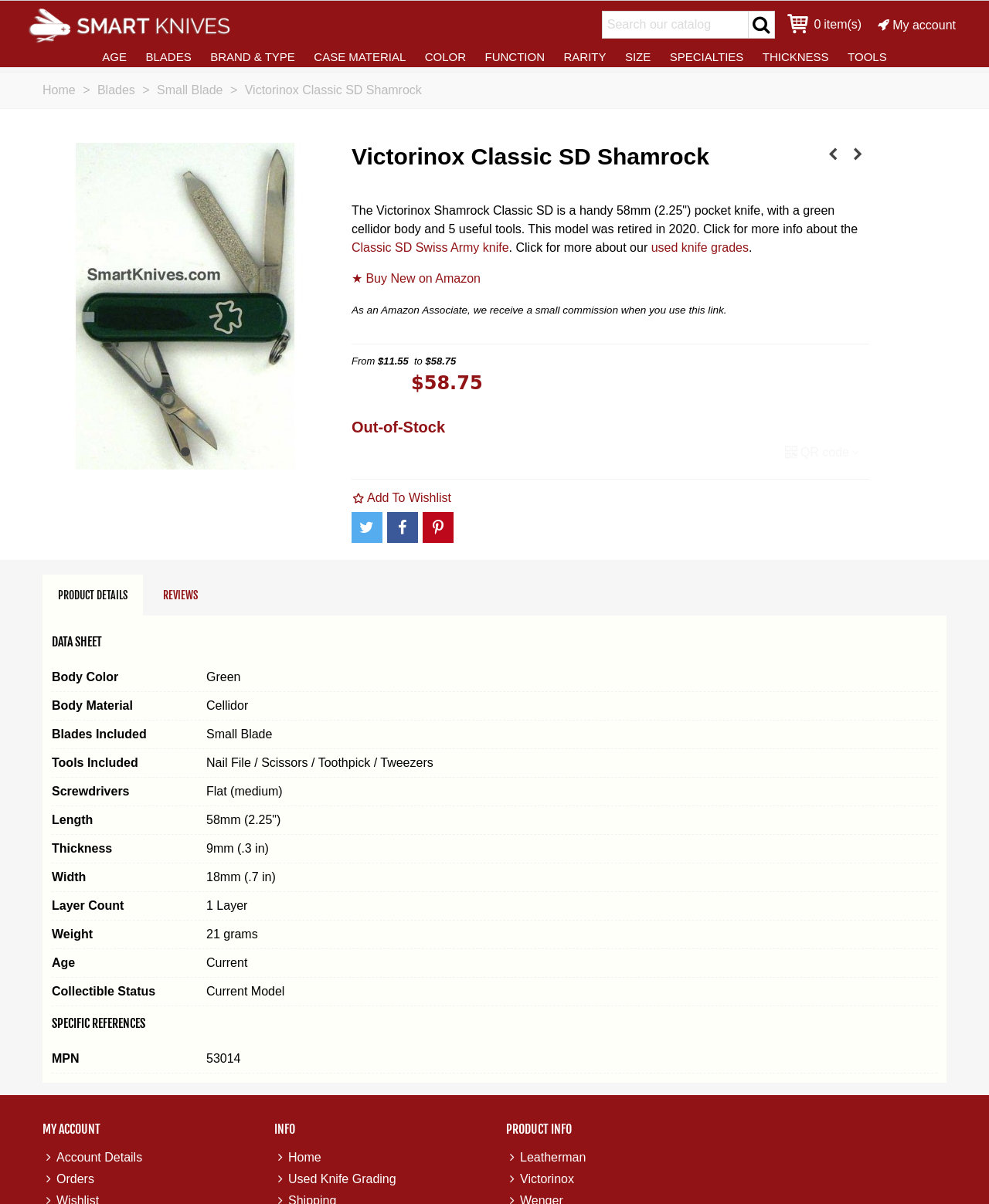Find the bounding box coordinates corresponding to the UI element with the description: "Mortgage". The coordinates should be formatted as [left, top, right, bottom], with values as floats between 0 and 1.

None